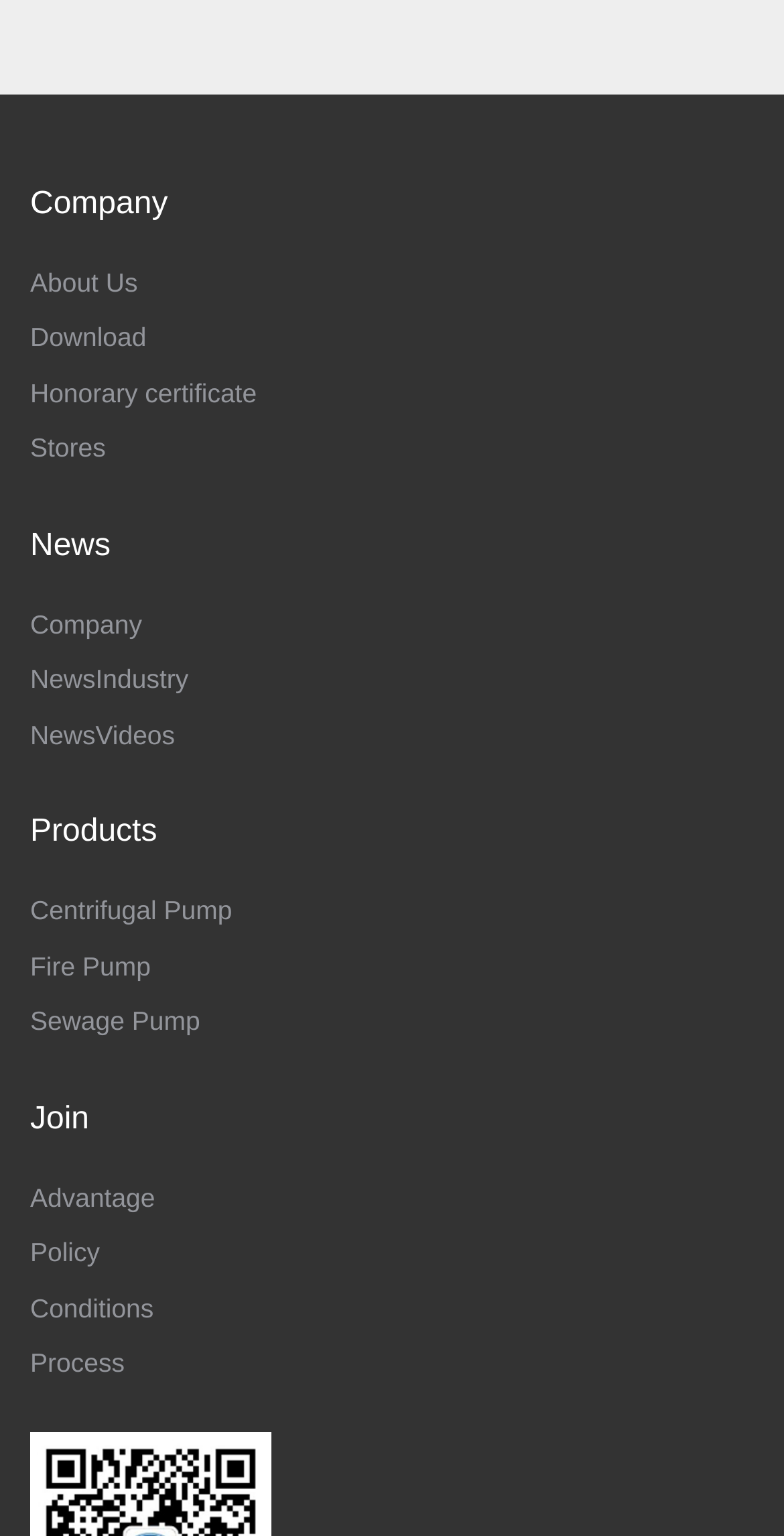Please locate the bounding box coordinates for the element that should be clicked to achieve the following instruction: "Read news about the industry". Ensure the coordinates are given as four float numbers between 0 and 1, i.e., [left, top, right, bottom].

[0.038, 0.433, 0.24, 0.452]